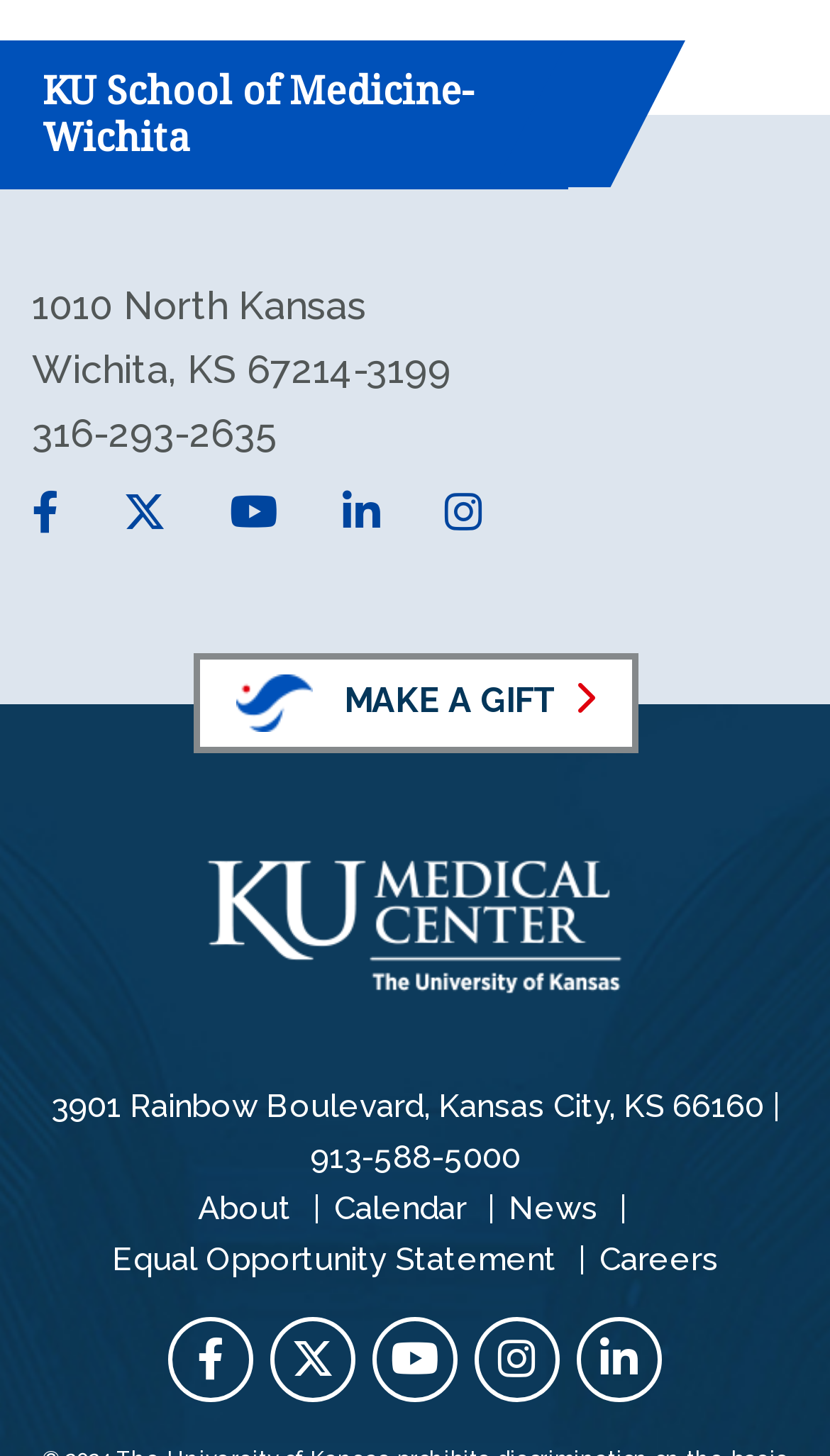Locate the bounding box coordinates of the area where you should click to accomplish the instruction: "Make a gift".

[0.232, 0.448, 0.768, 0.517]